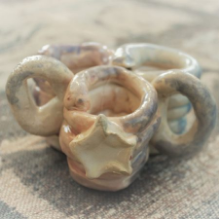Describe every aspect of the image in detail.

This image features a beautiful, handcrafted ceramic candle holder set, designed to hold three candles. Each holder is uniquely shaped and adorned with curved handles, lending a whimsical touch to the piece. The glaze showcases a soft palette of earthy tones and subtle variations, reflecting a rustic charm that complements any decor. Perfect for creating a warm ambiance, these candle holders would be a delightful addition to any tabletop or shelf, bringing both function and artistry into your space. Ideal for display during special occasions or simply to enhance everyday living.